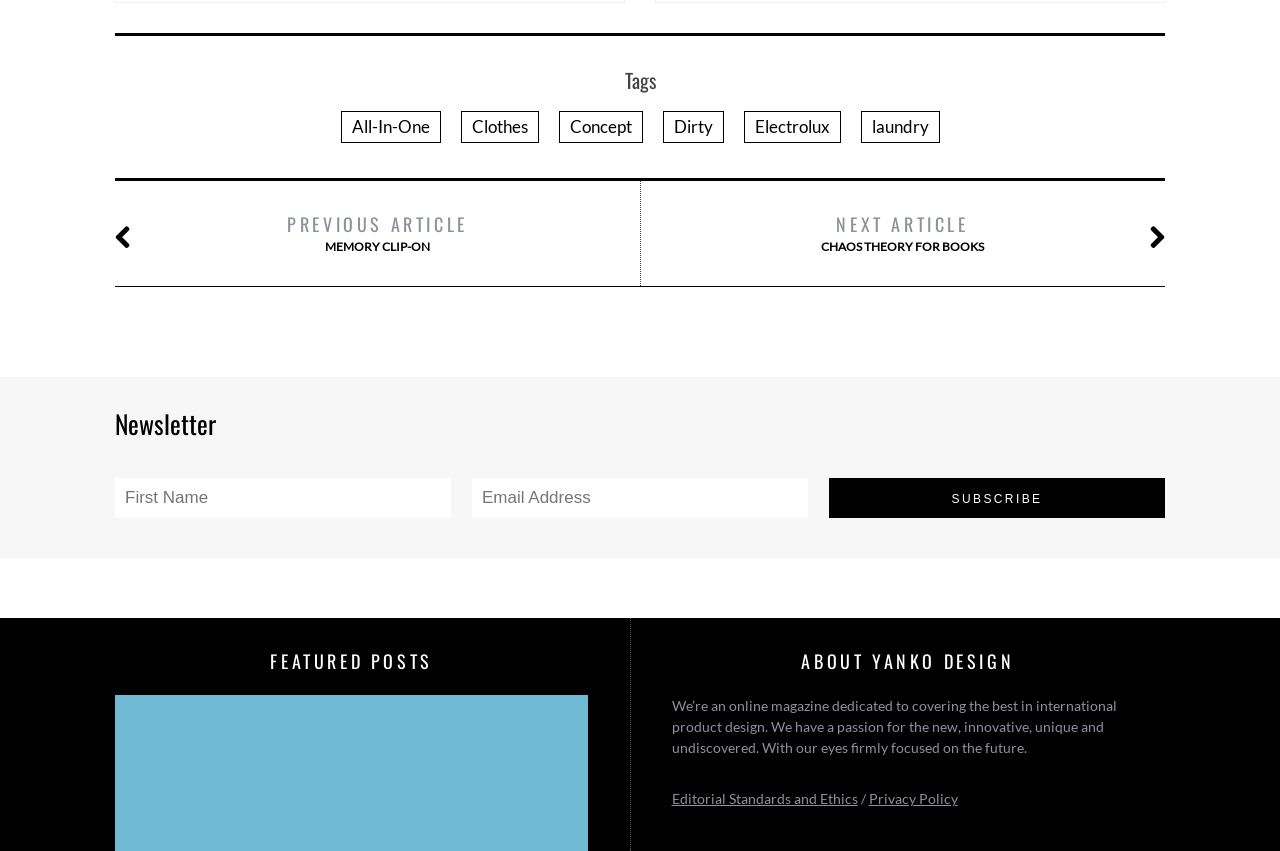Please identify the bounding box coordinates for the region that you need to click to follow this instruction: "View the 'Editorial Standards and Ethics' page".

[0.525, 0.929, 0.67, 0.949]